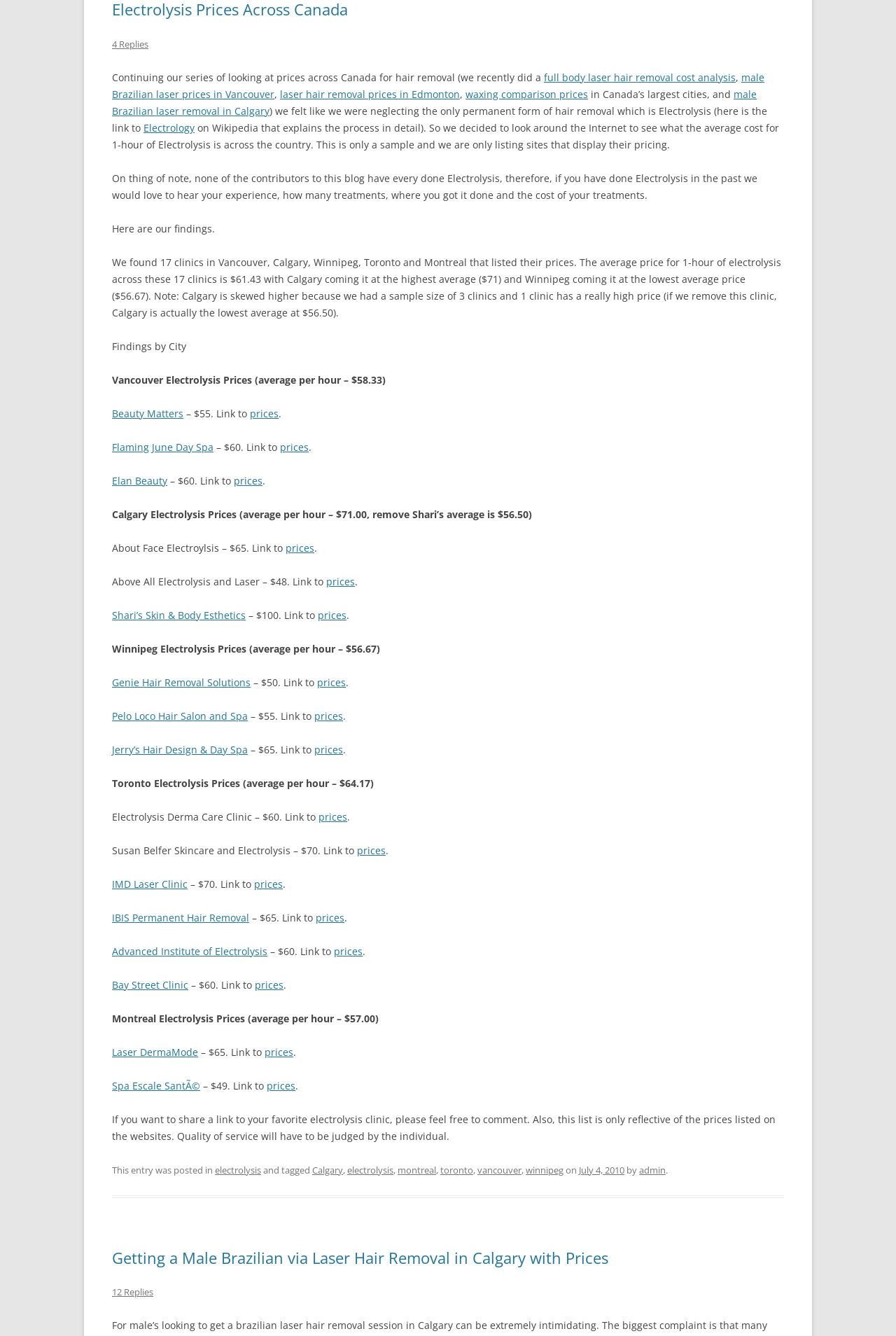What is the purpose of the blog post? From the image, respond with a single word or brief phrase.

To share electrolysis prices across Canada